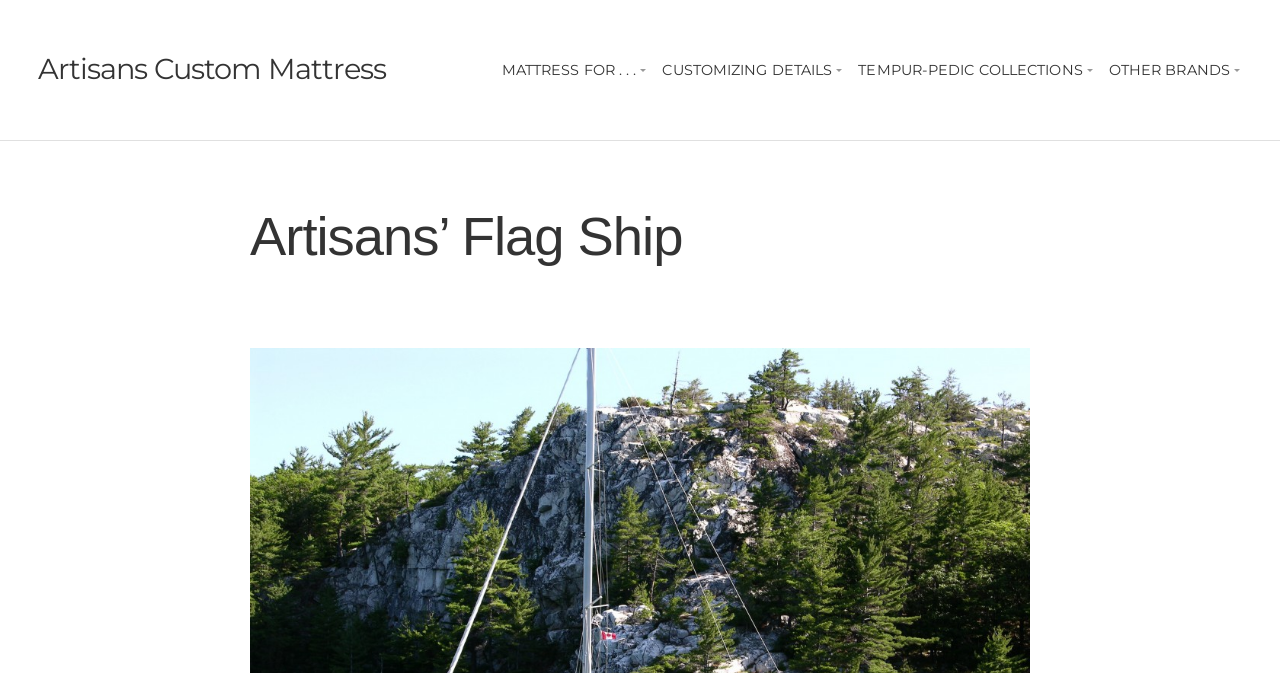How many headings are on the page?
Using the visual information, reply with a single word or short phrase.

2